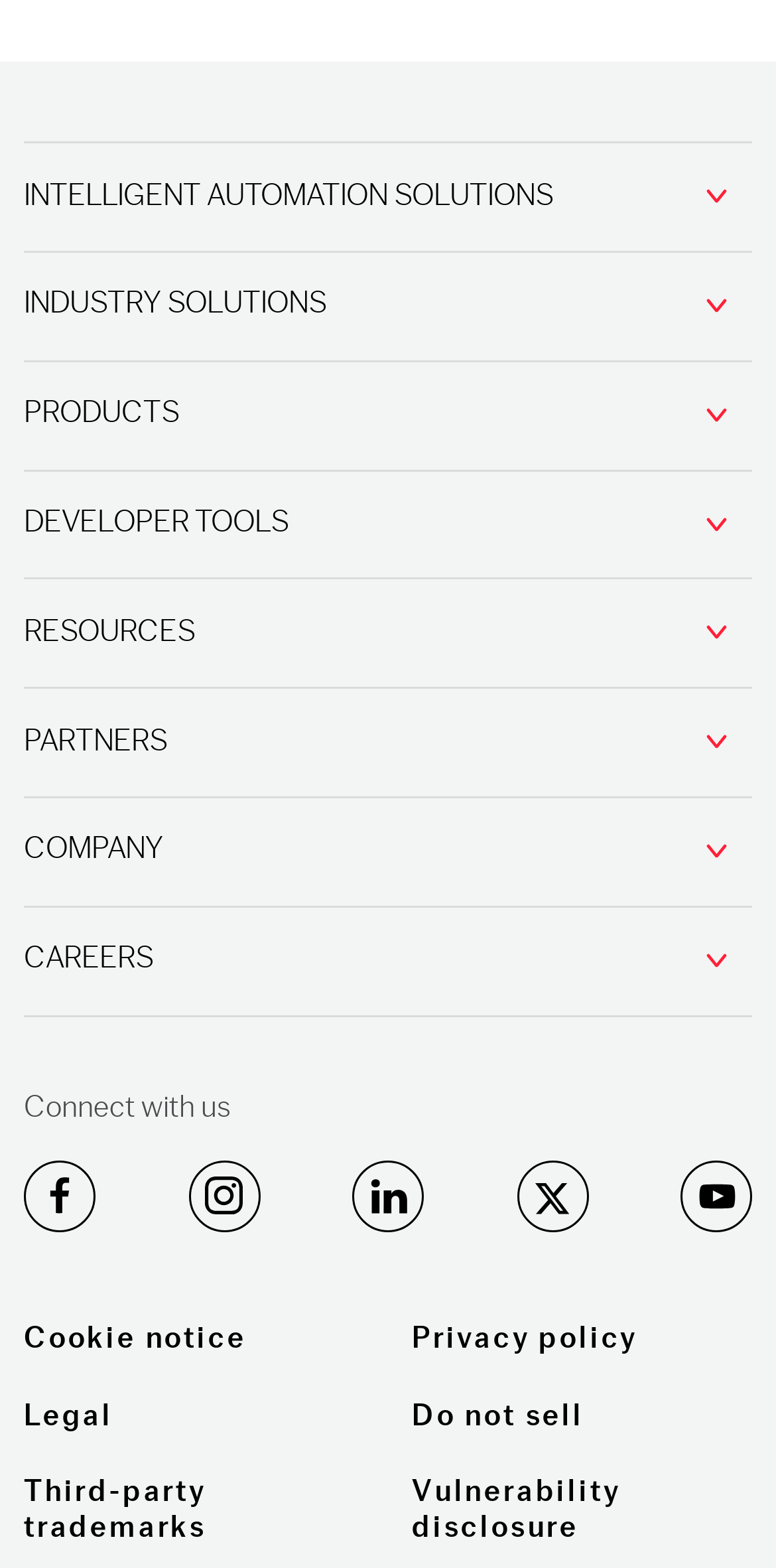Determine the bounding box coordinates of the clickable element to complete this instruction: "Read The Intelligent Enterprise". Provide the coordinates in the format of four float numbers between 0 and 1, [left, top, right, bottom].

[0.113, 0.479, 0.645, 0.509]